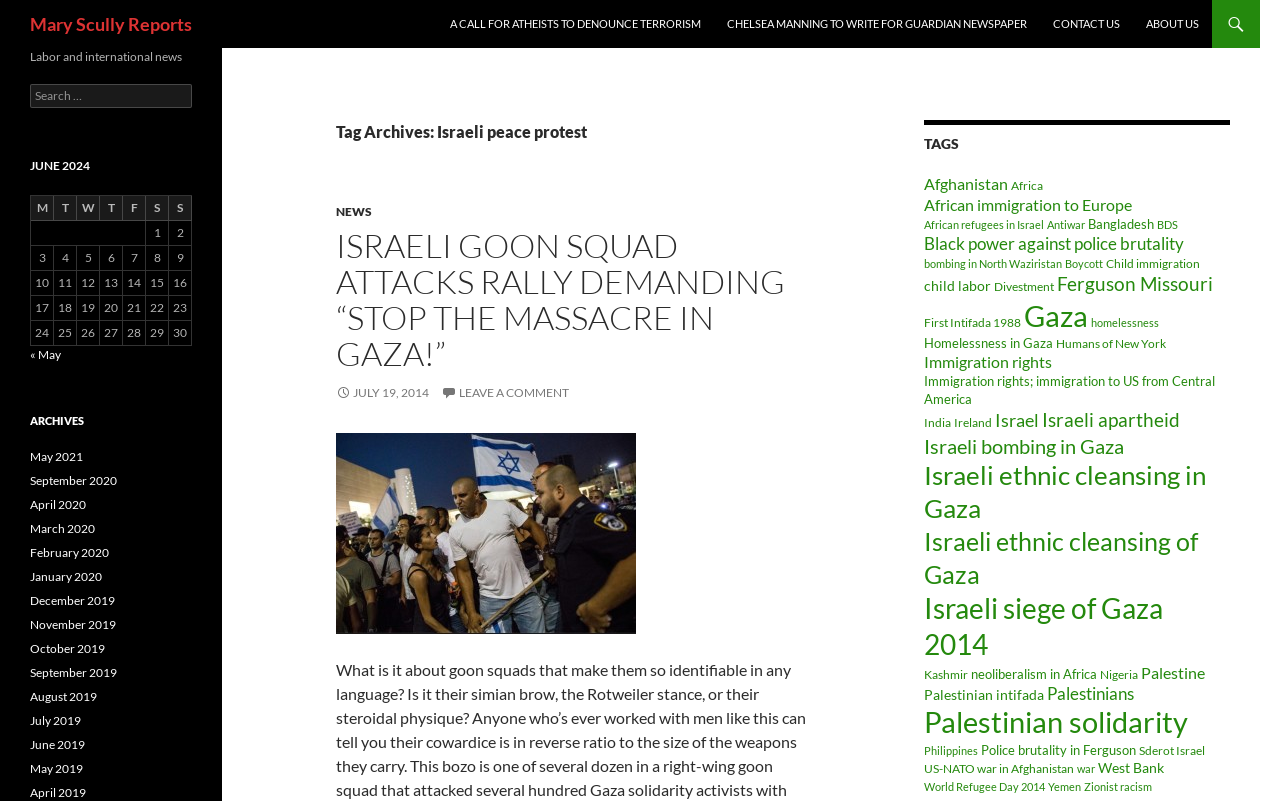Find the bounding box coordinates of the element to click in order to complete this instruction: "Click on the 'TAGS' heading". The bounding box coordinates must be four float numbers between 0 and 1, denoted as [left, top, right, bottom].

[0.722, 0.15, 0.961, 0.195]